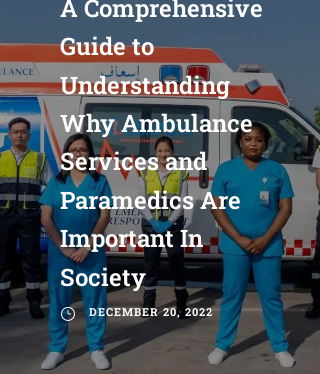Create a detailed narrative of what is happening in the image.

This image highlights a group of paramedics and emergency personnel standing in front of an ambulance, emphasizing the critical role that ambulance services play in society. The featured heading, "A Comprehensive Guide to Understanding Why Ambulance Services and Paramedics Are Important In Society," captures the essence of the content related to emergency medical response. Below the image, the date "DECEMBER 20, 2022," indicates when this information was published, further underscoring its relevance in the ongoing discussion about healthcare services and public safety. The visual representation alongside the text aims to inform viewers about the importance of timely medical intervention and the dedicated professionals who provide these essential services.